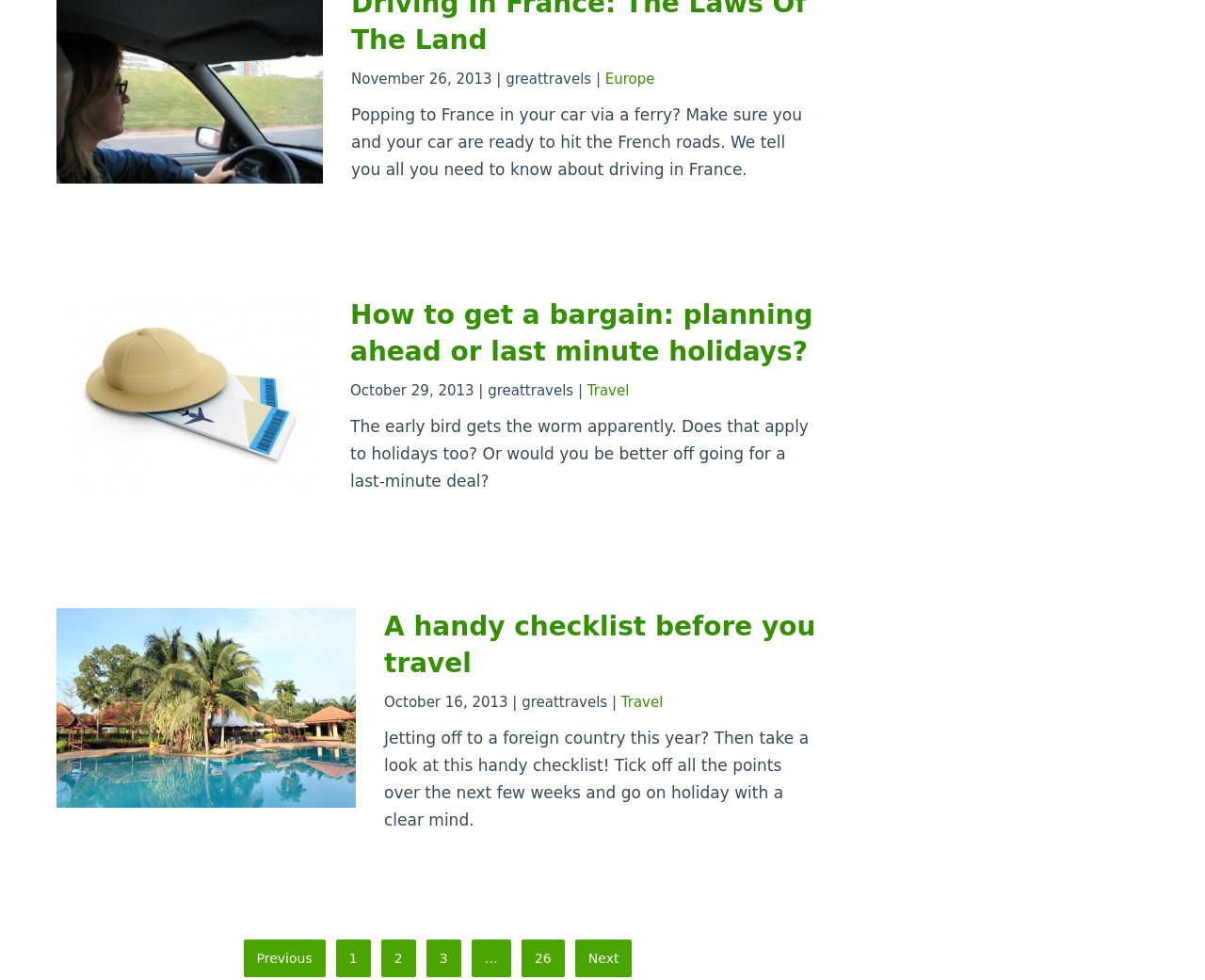Locate the bounding box coordinates of the clickable region to complete the following instruction: "View 'Holidays abroad'."

[0.047, 0.621, 0.295, 0.825]